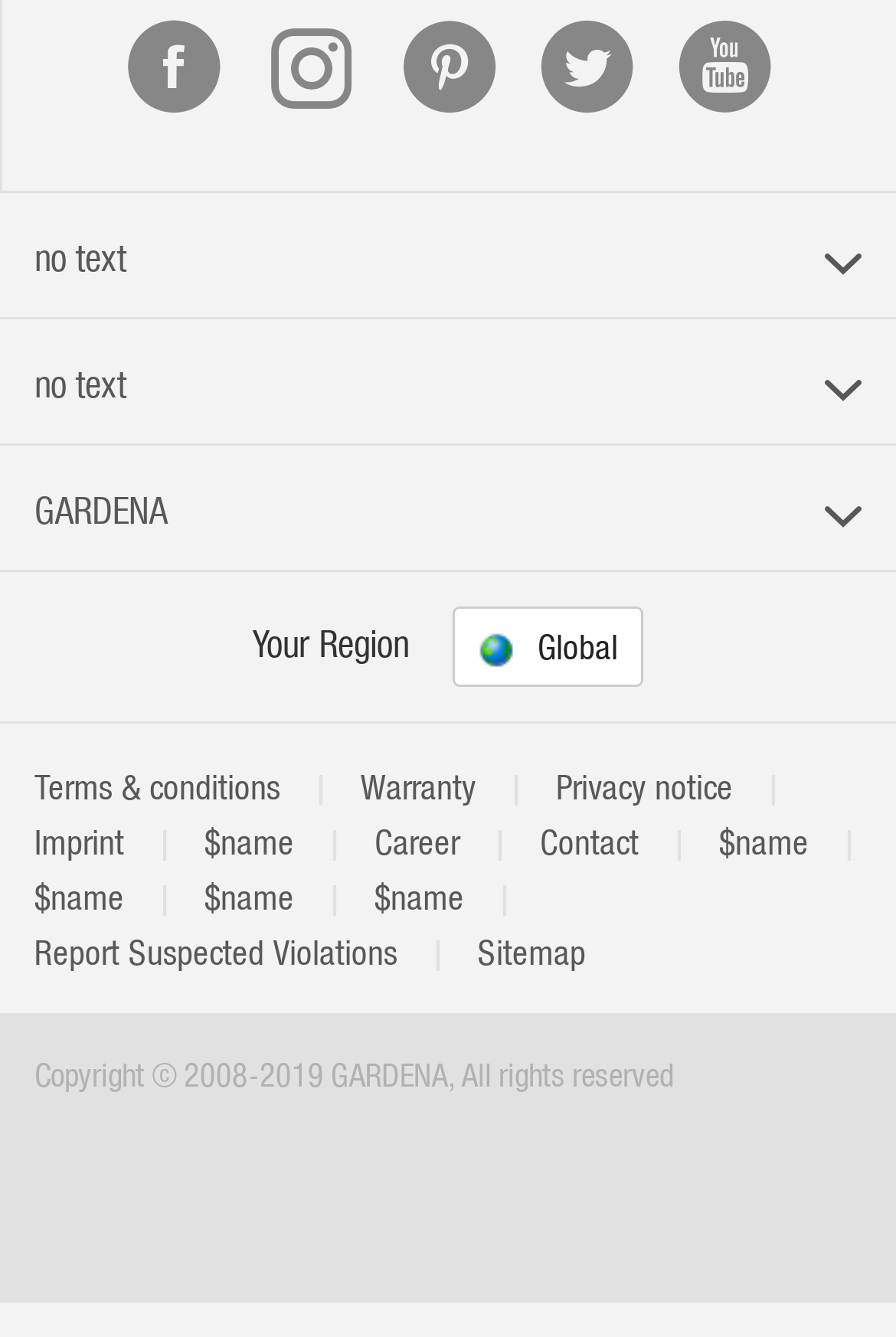Can you pinpoint the bounding box coordinates for the clickable element required for this instruction: "Click on the Global button"? The coordinates should be four float numbers between 0 and 1, i.e., [left, top, right, bottom].

[0.505, 0.454, 0.718, 0.513]